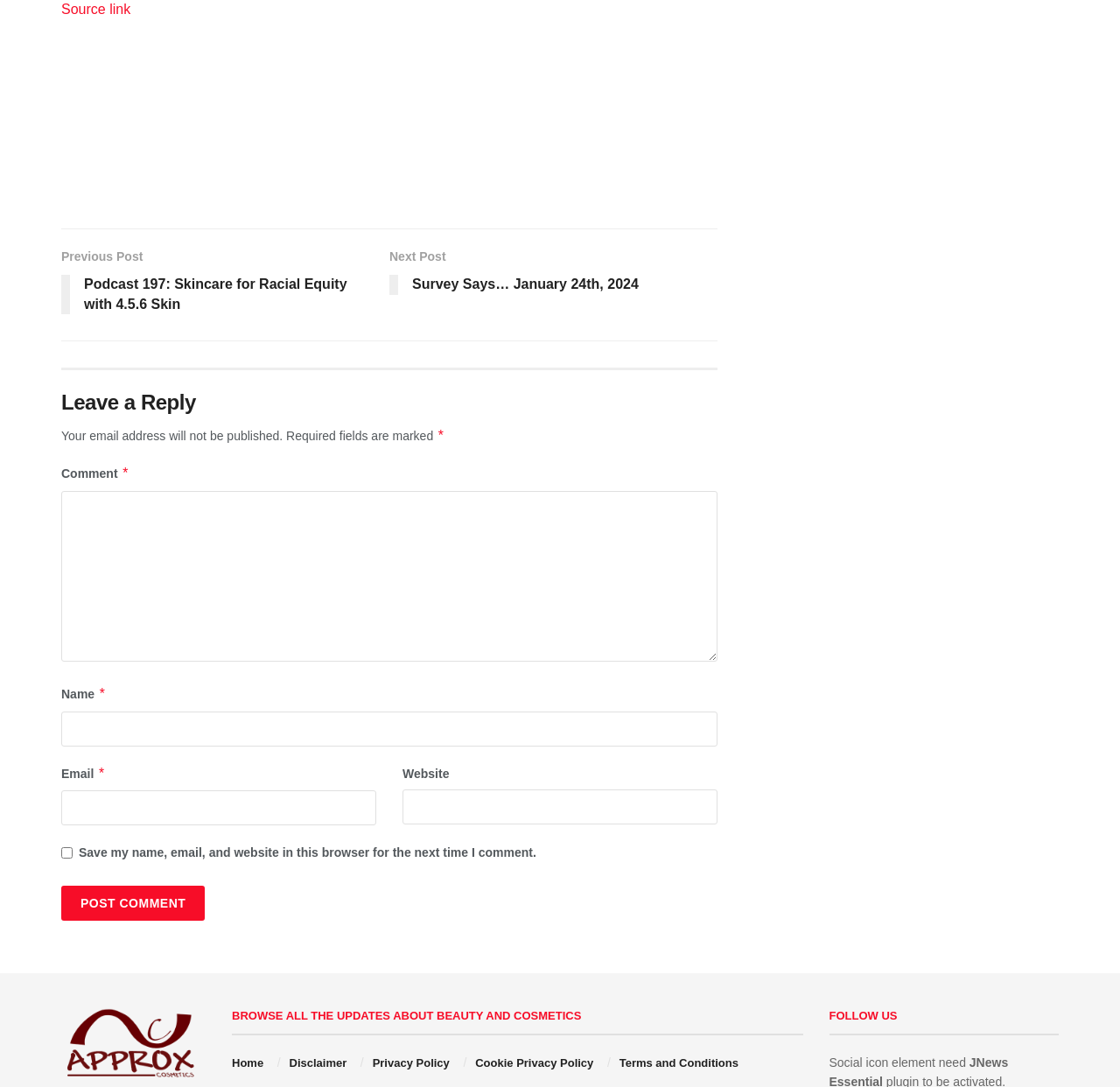Identify the bounding box coordinates for the UI element described as follows: "parent_node: Comment * name="comment"". Ensure the coordinates are four float numbers between 0 and 1, formatted as [left, top, right, bottom].

[0.055, 0.45, 0.641, 0.607]